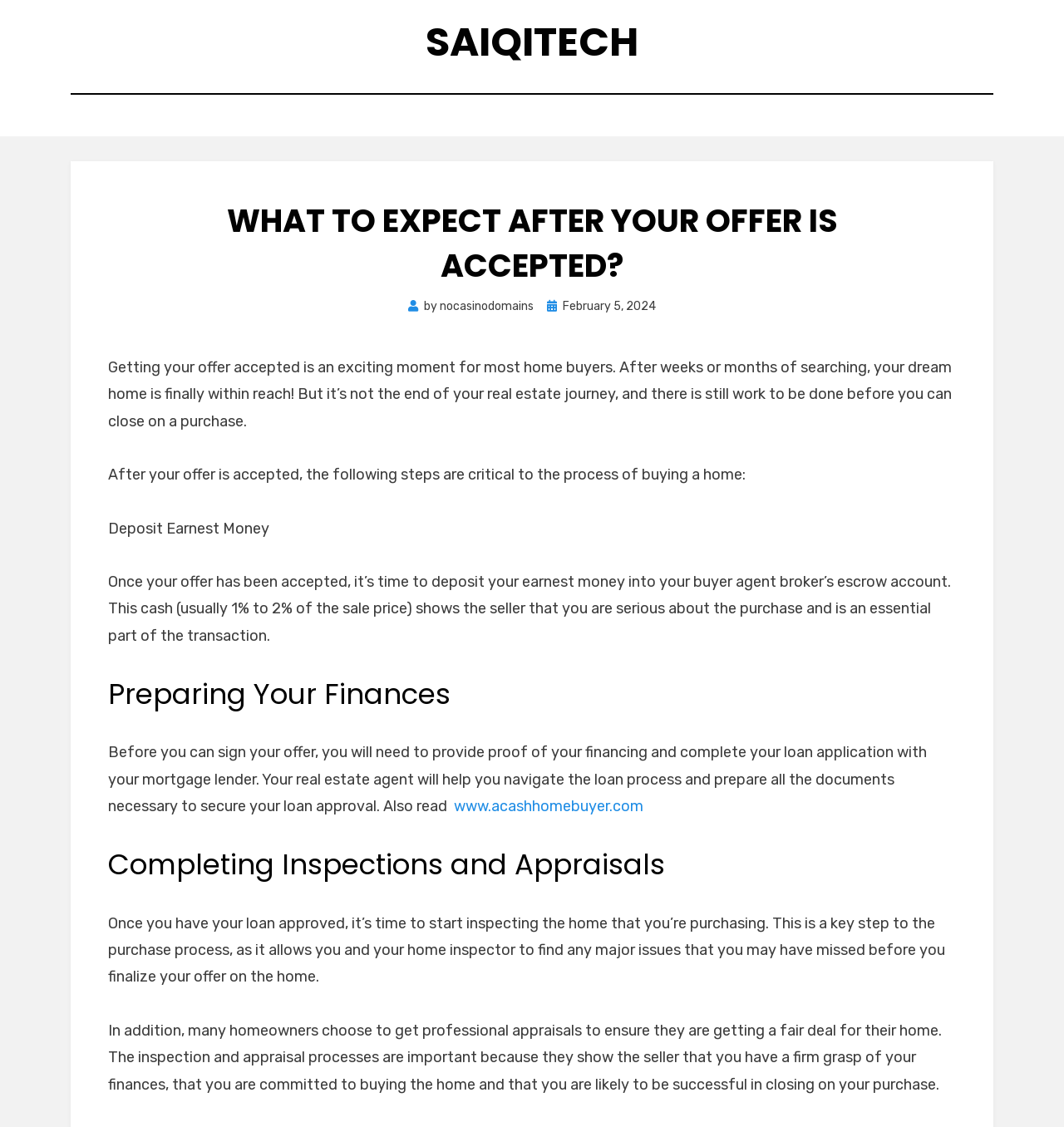Use a single word or phrase to answer the following:
What is the date of the article?

February 5, 2024